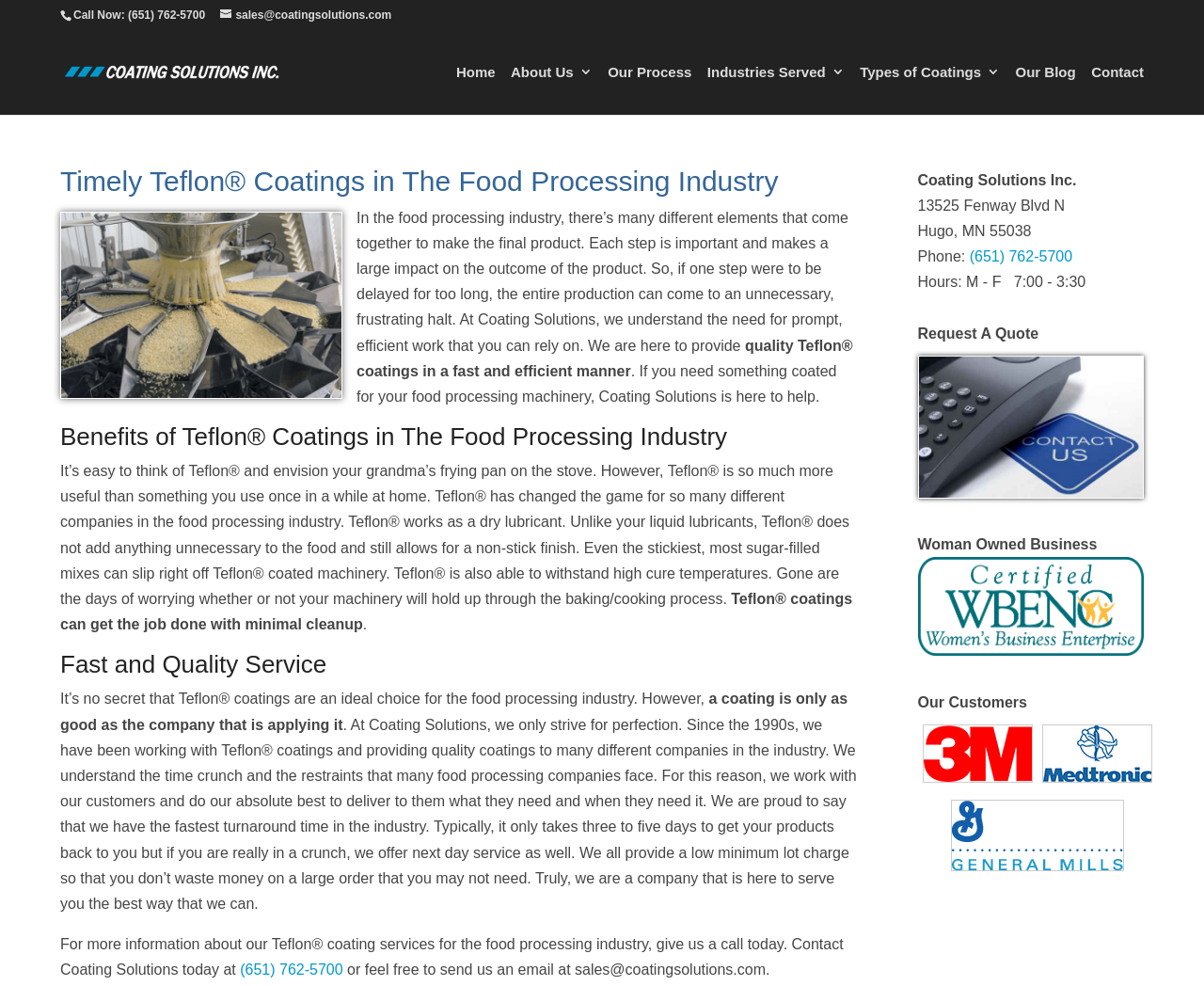Kindly determine the bounding box coordinates for the area that needs to be clicked to execute this instruction: "Request a quote".

[0.762, 0.33, 0.863, 0.346]